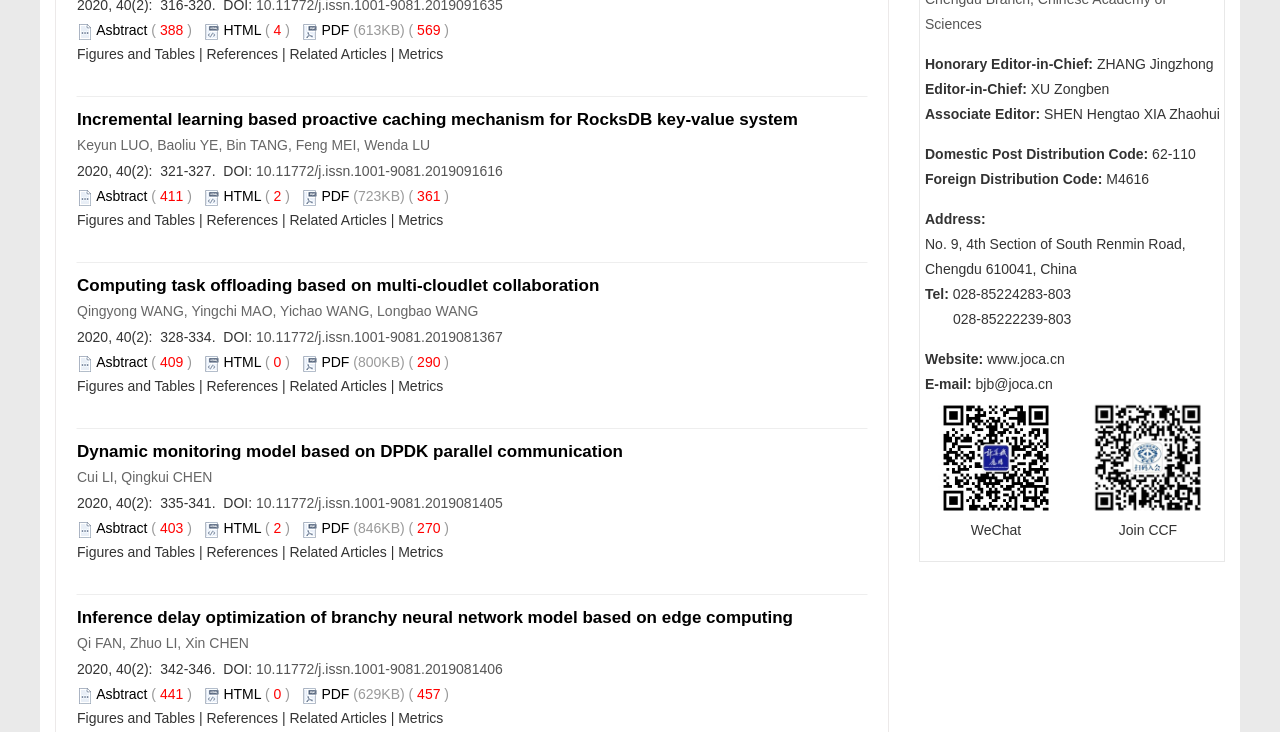Bounding box coordinates are specified in the format (top-left x, top-left y, bottom-right x, bottom-right y). All values are floating point numbers bounded between 0 and 1. Please provide the bounding box coordinate of the region this sentence describes: Related Articles

[0.226, 0.971, 0.302, 0.992]